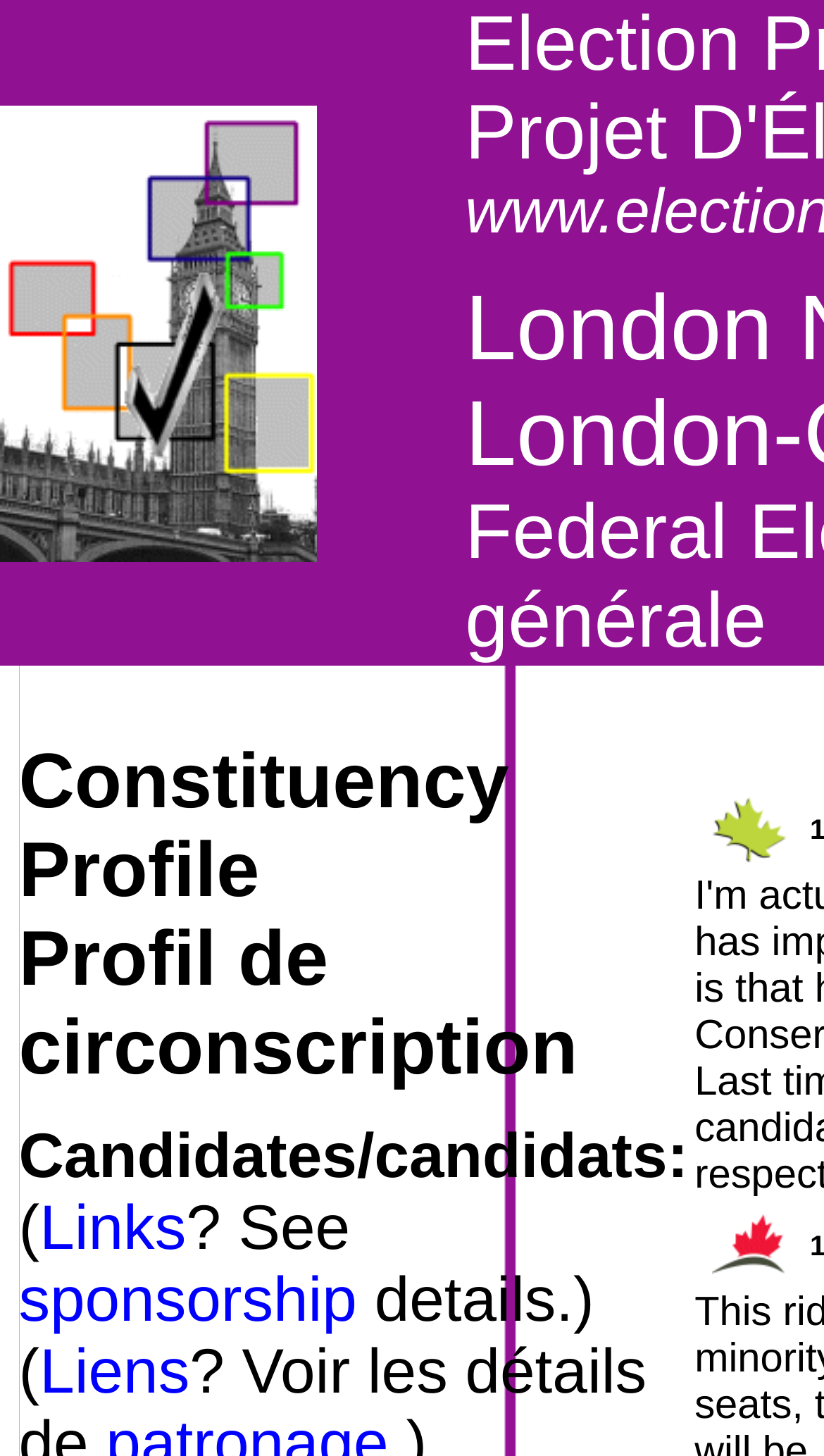Can you look at the image and give a comprehensive answer to the question:
What is the layout of the grid cells?

Based on the bounding box coordinates of the grid cells, it appears that they are arranged in a rectangular layout. The x1 and x2 coordinates of each cell are similar, indicating that they are aligned horizontally, while the y1 and y2 coordinates suggest that they are stacked vertically.